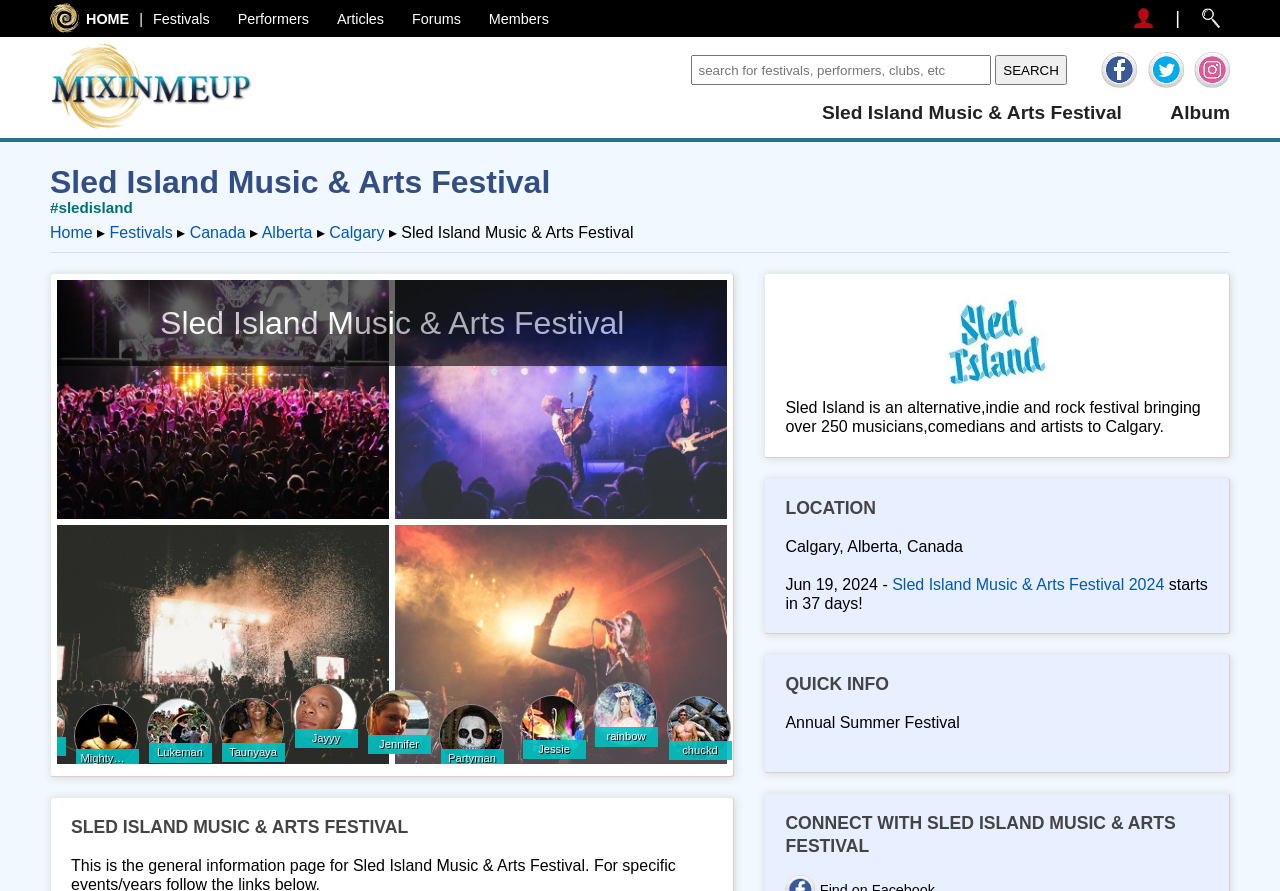What is the name of the festival?
Look at the image and respond with a one-word or short-phrase answer.

Sled Island Music & Arts Festival